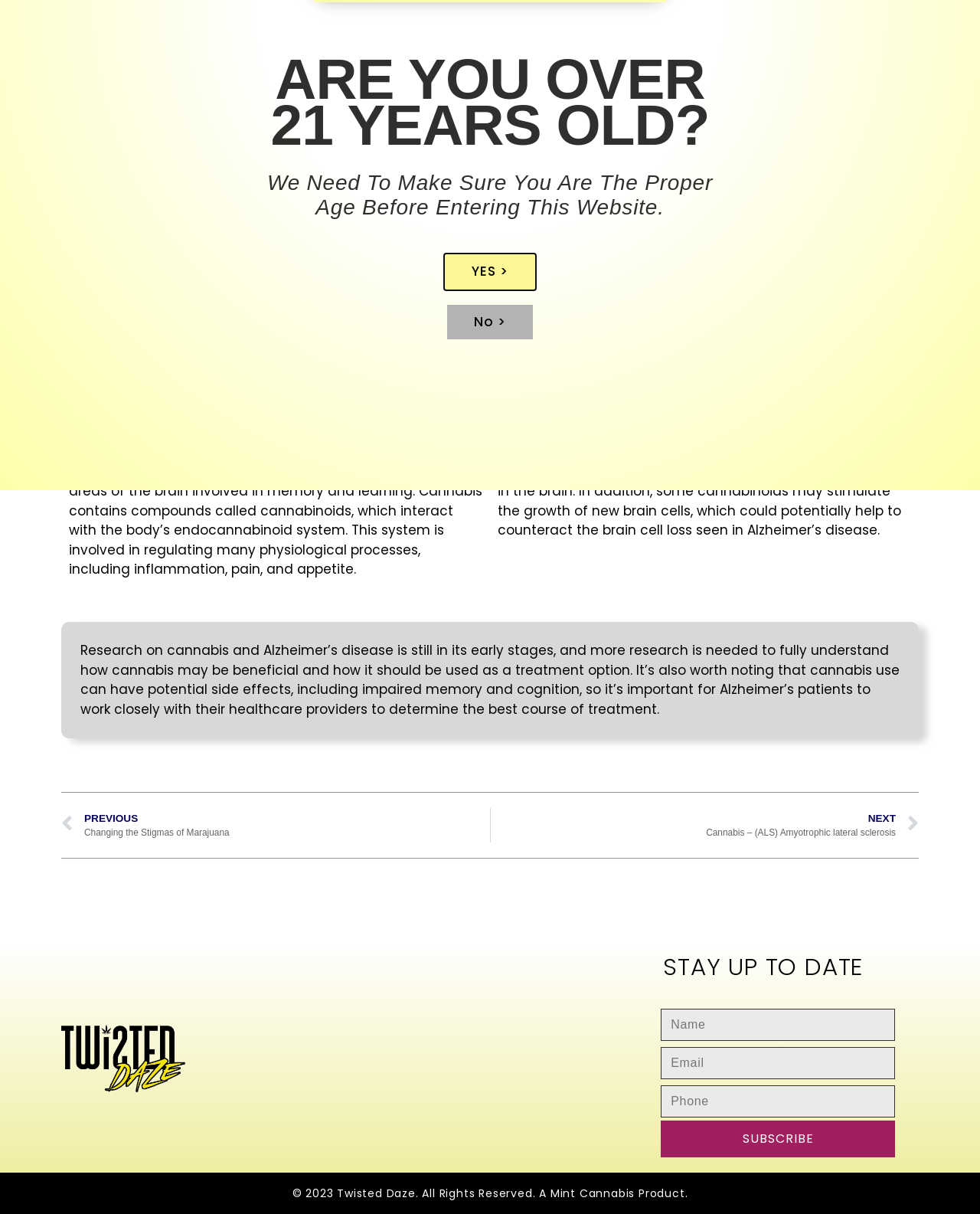Given the webpage screenshot, identify the bounding box of the UI element that matches this description: "YES >".

[0.454, 0.209, 0.546, 0.238]